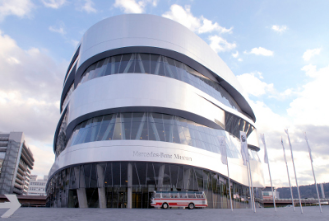What is parked in the foreground?
Look at the image and respond with a one-word or short phrase answer.

Vintage Mercedes-Benz bus